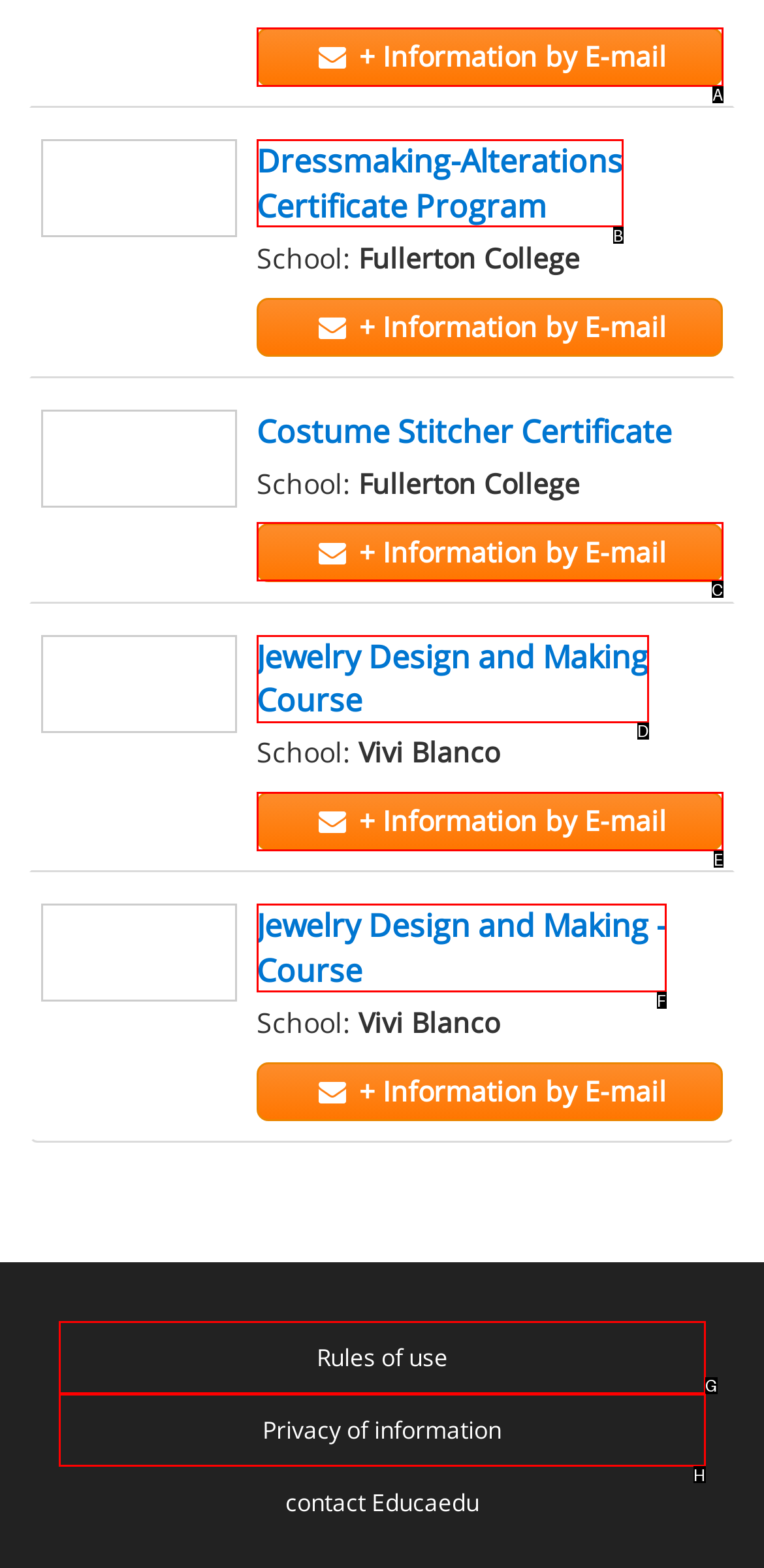Which UI element should you click on to achieve the following task: Explore Jewelry Design and Making Course? Provide the letter of the correct option.

D